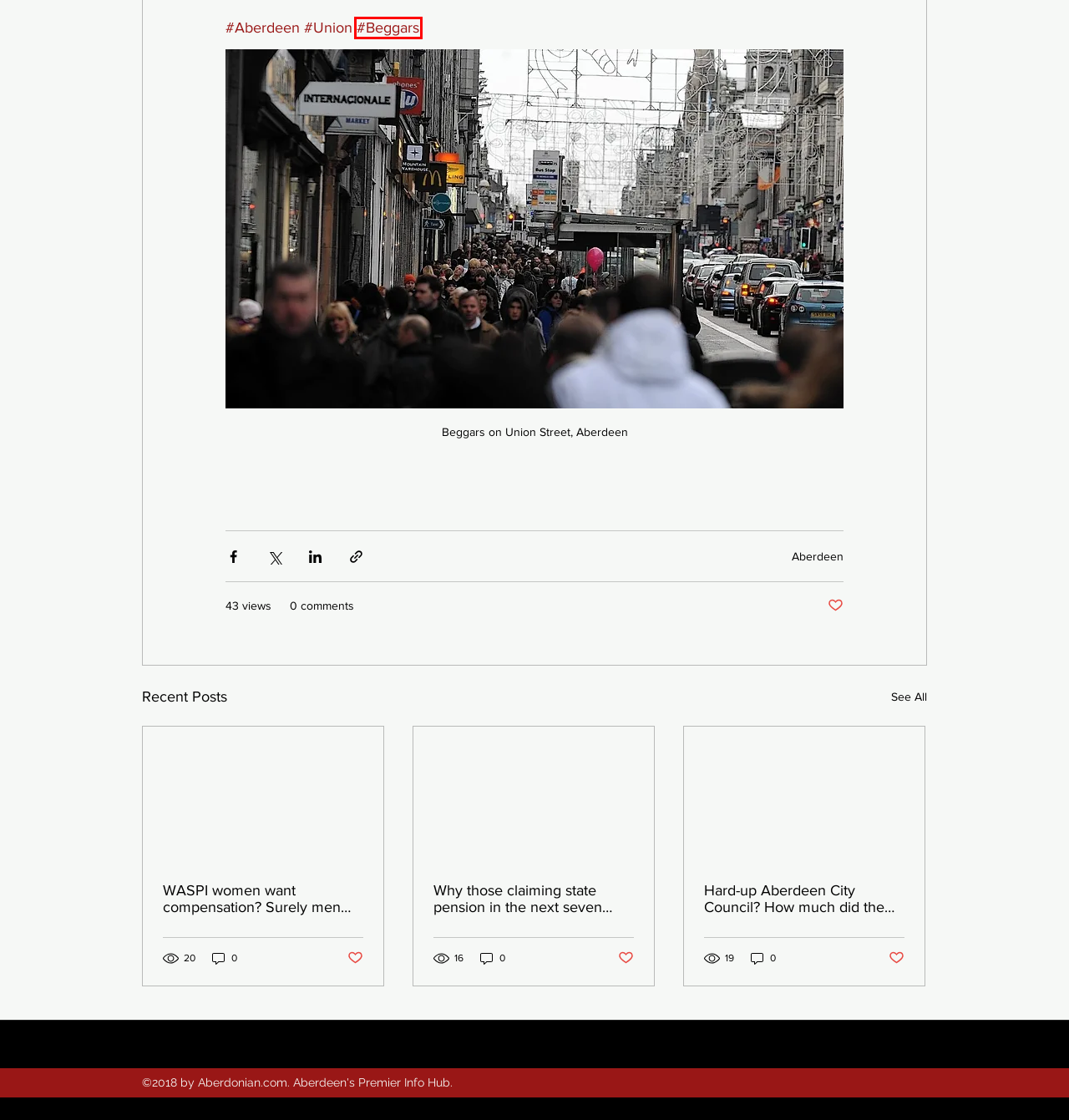You have a screenshot of a webpage with a red bounding box around a UI element. Determine which webpage description best matches the new webpage that results from clicking the element in the bounding box. Here are the candidates:
A. Politics
B. WASPI women want compensation? Surely men come first?
C. #Aberdeen
D. #Beggars
E. Why those claiming state pension in the next seven years should be very afraid
F. Miscellaneous
G. Hard-up Aberdeen City Council? How much did the Electric Bikes fiasco cost?
H. Spoof

D